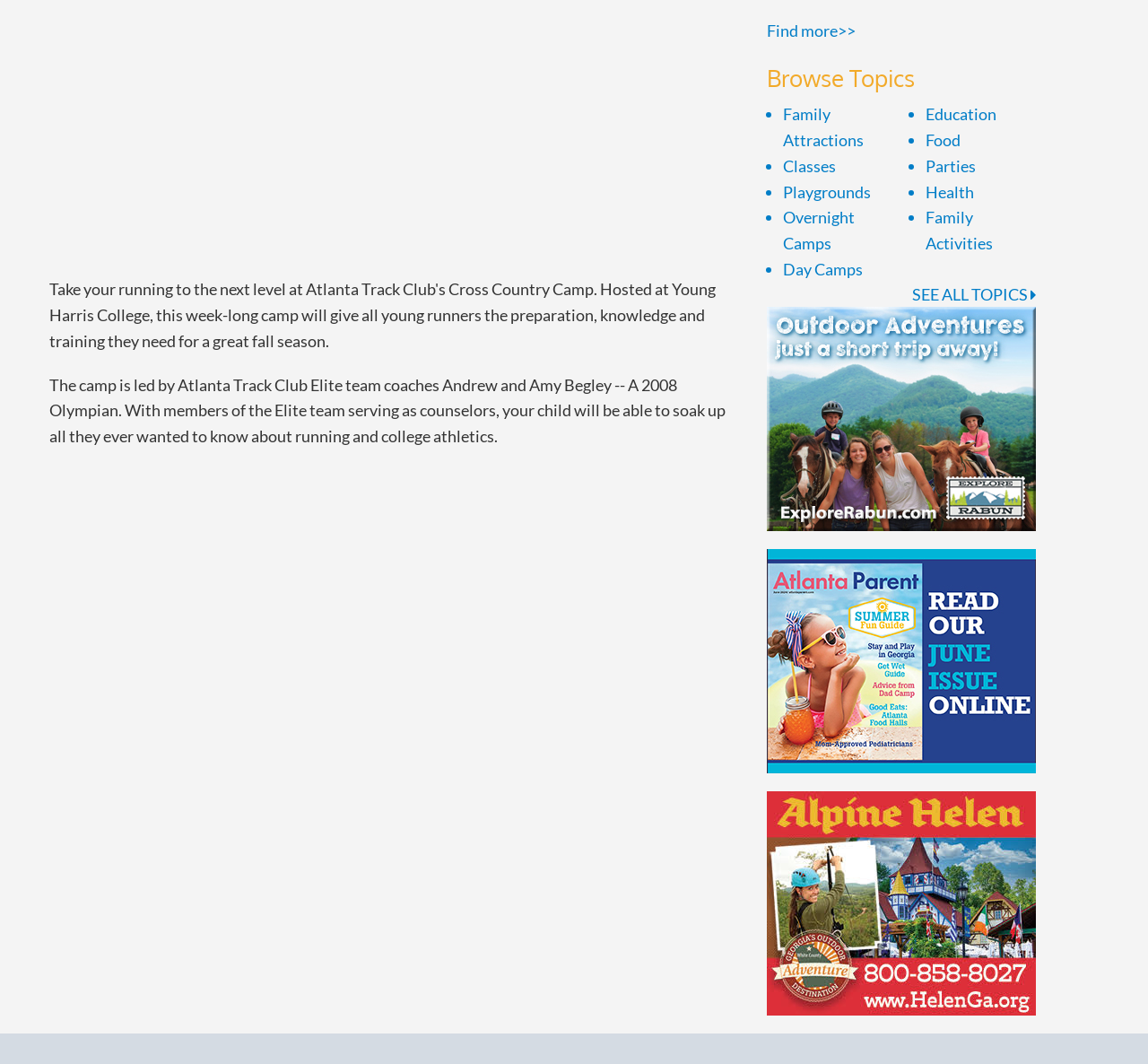Examine the image and give a thorough answer to the following question:
What is the title of the first link?

The title of the first link is Forward Rabun June 2024, which is also the text of the image with ID 640, as shown in the link element with ID 579.